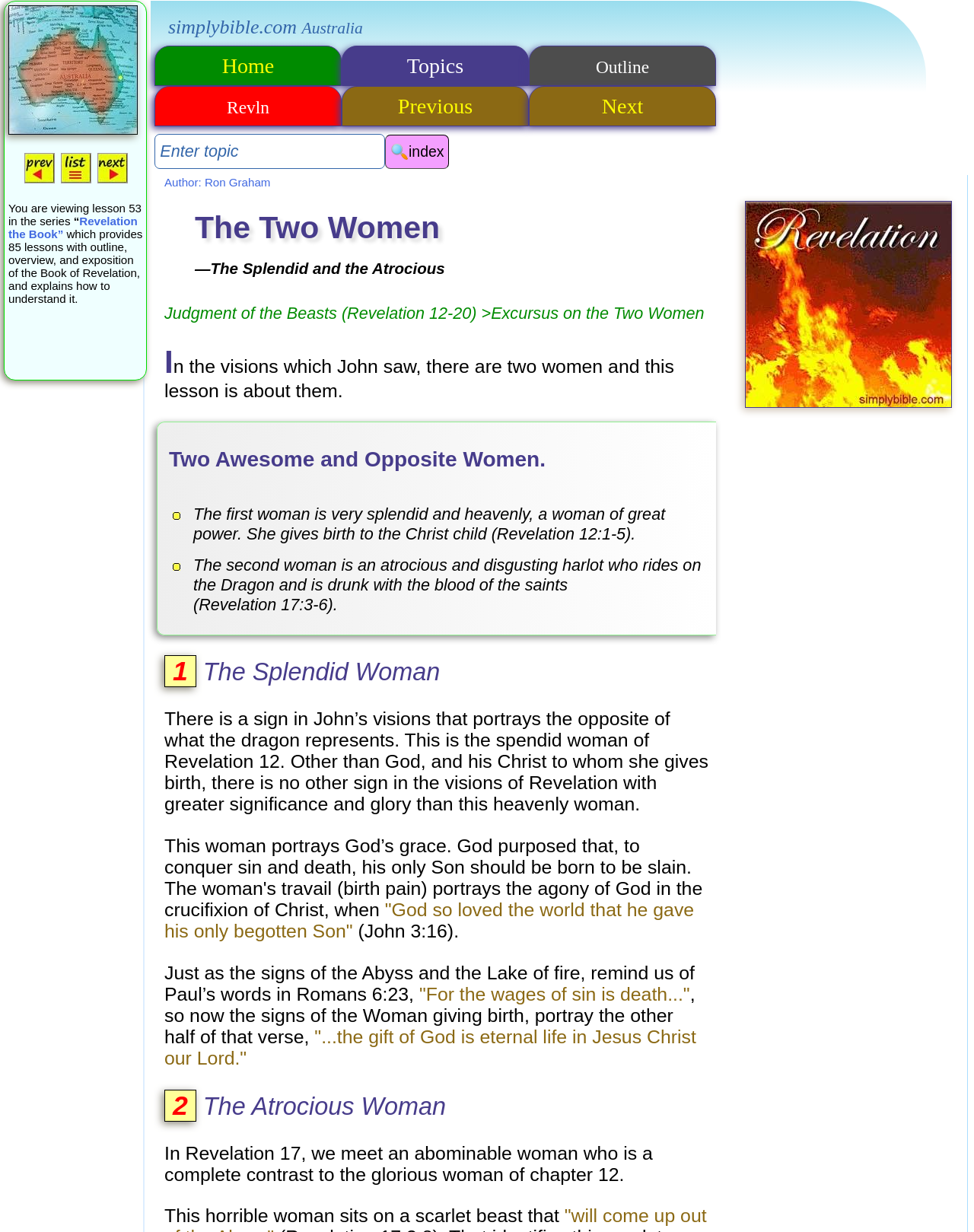Please find the bounding box coordinates of the section that needs to be clicked to achieve this instruction: "Choose your country or region".

None